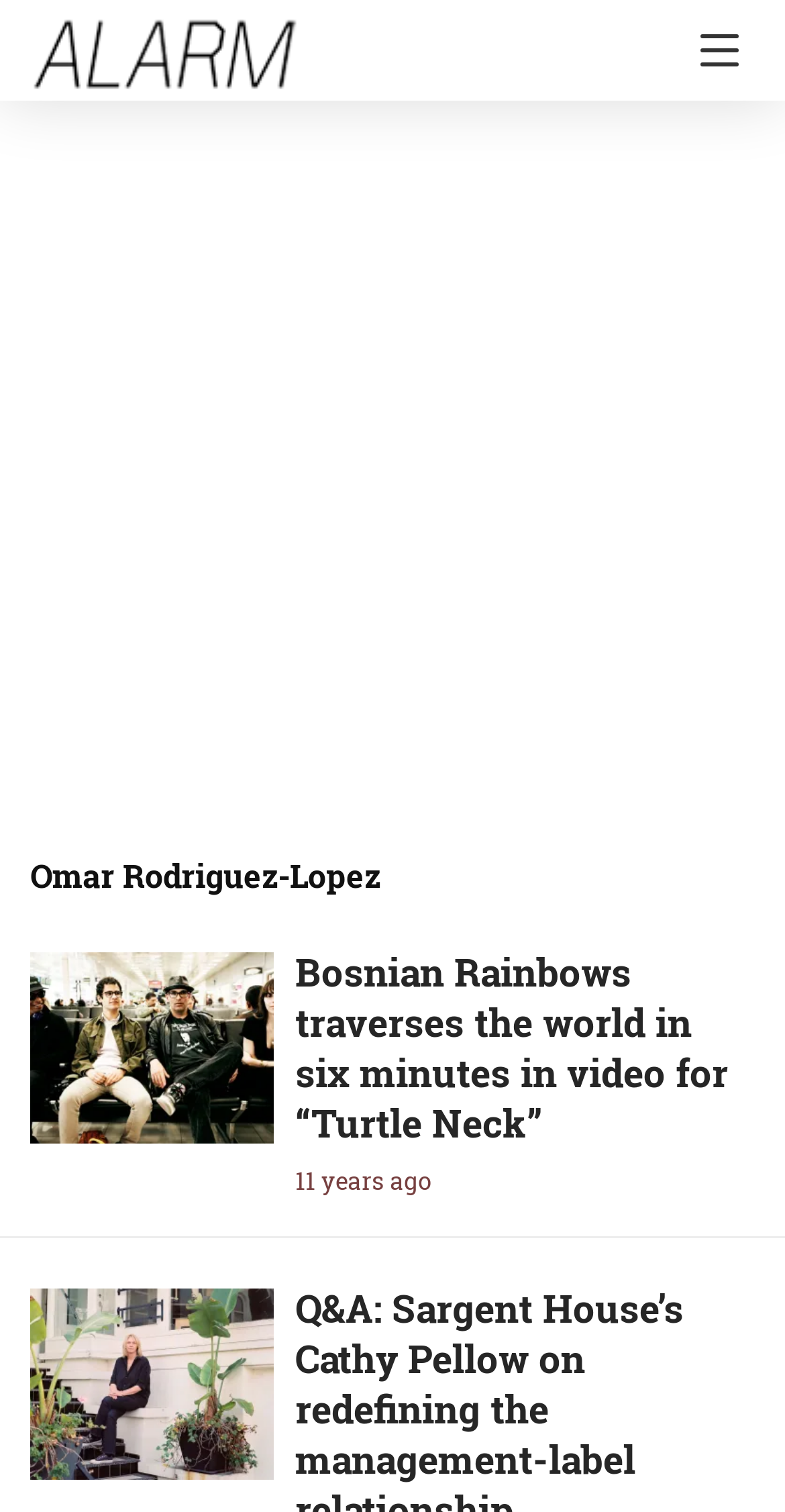Utilize the details in the image to thoroughly answer the following question: What is the name of the person in the main heading?

I looked at the main heading of the webpage and found the text 'Omar Rodriguez-Lopez' which is the name of the person.